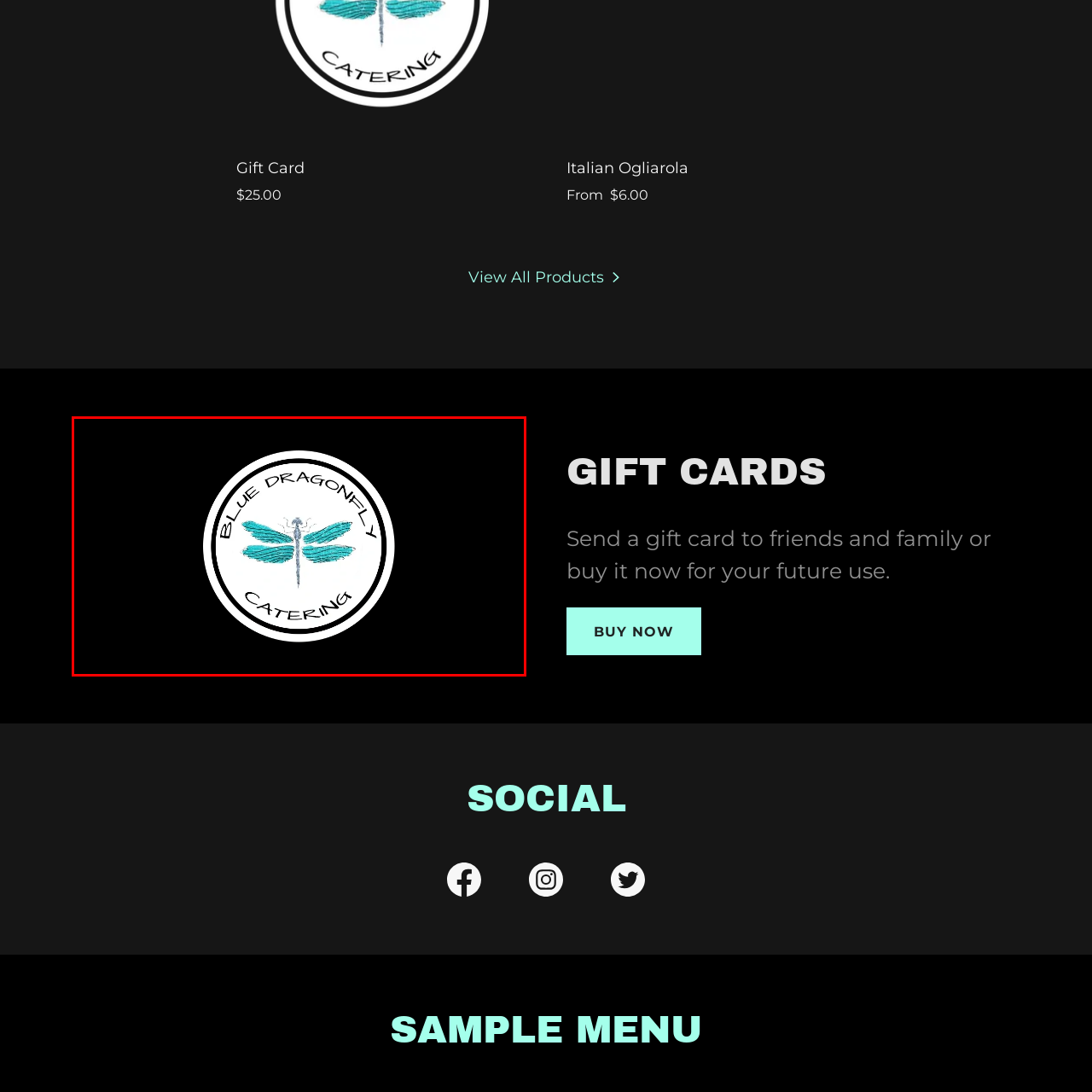What is the position of the word 'CATERING' in the logo?
Look at the section marked by the red bounding box and provide a single word or phrase as your answer.

At the bottom